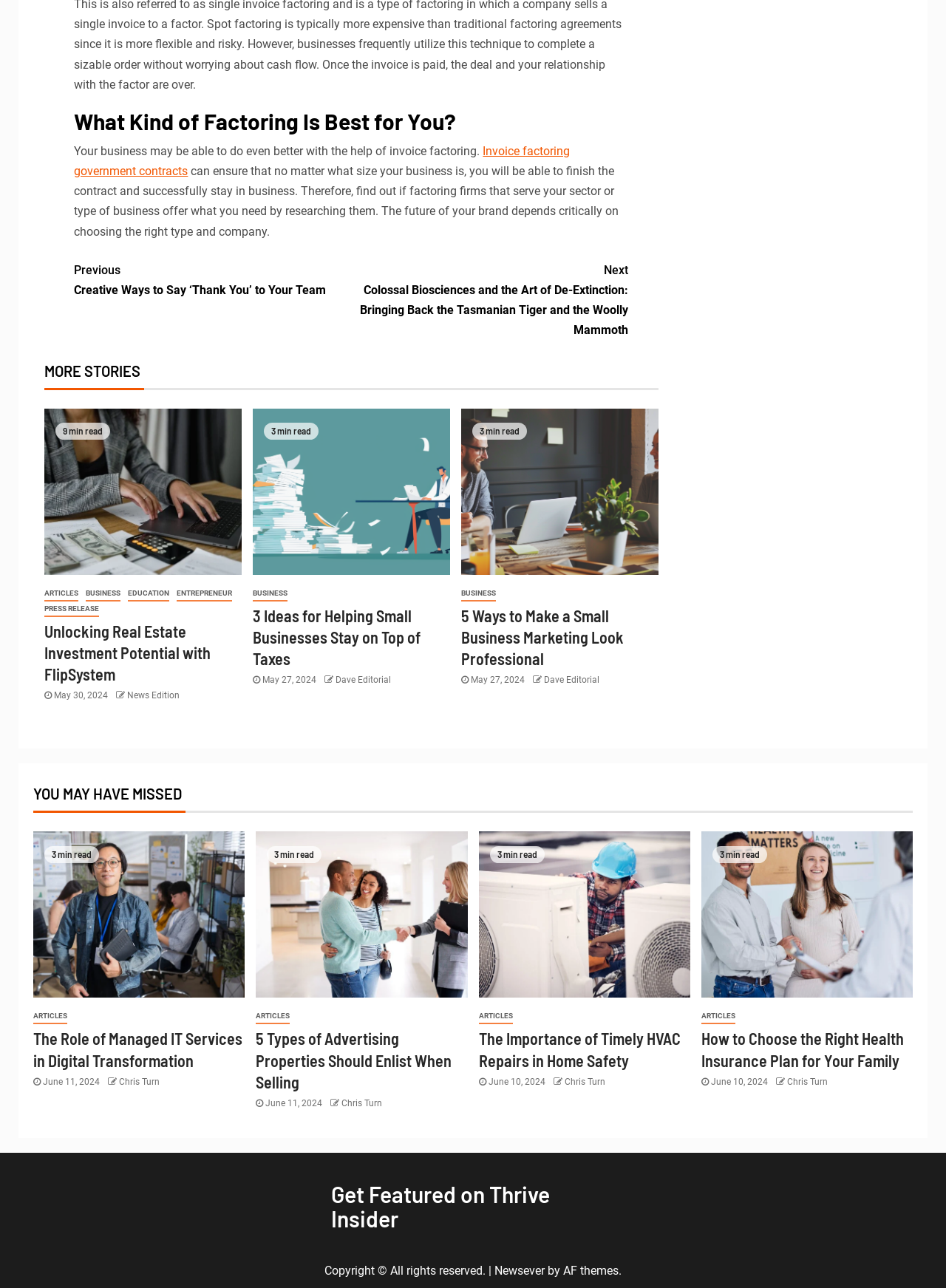Provide the bounding box coordinates of the UI element that matches the description: "Chris Turn".

[0.596, 0.836, 0.639, 0.844]